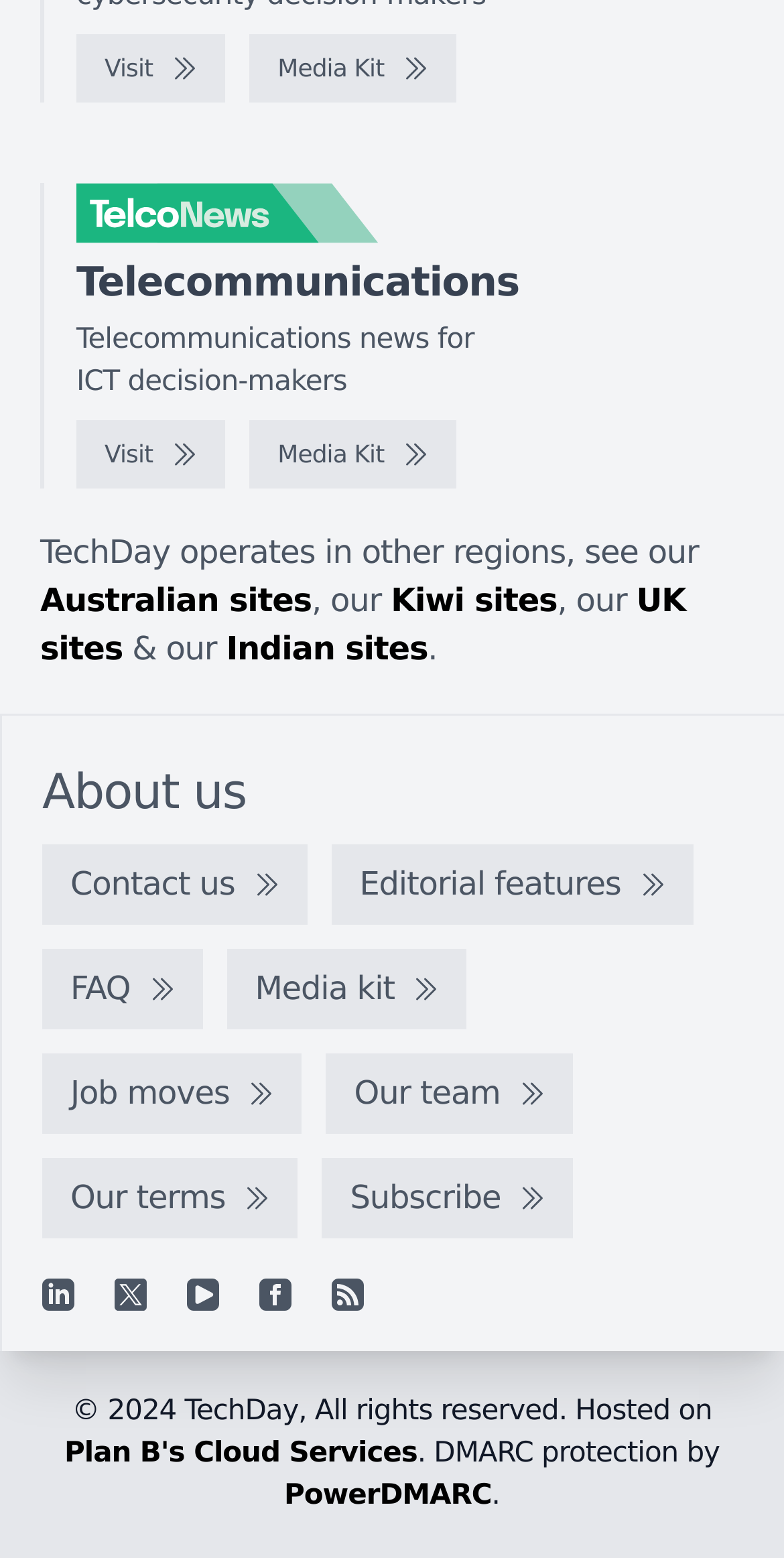Find the bounding box of the UI element described as: "Our team". The bounding box coordinates should be given as four float values between 0 and 1, i.e., [left, top, right, bottom].

[0.416, 0.677, 0.731, 0.728]